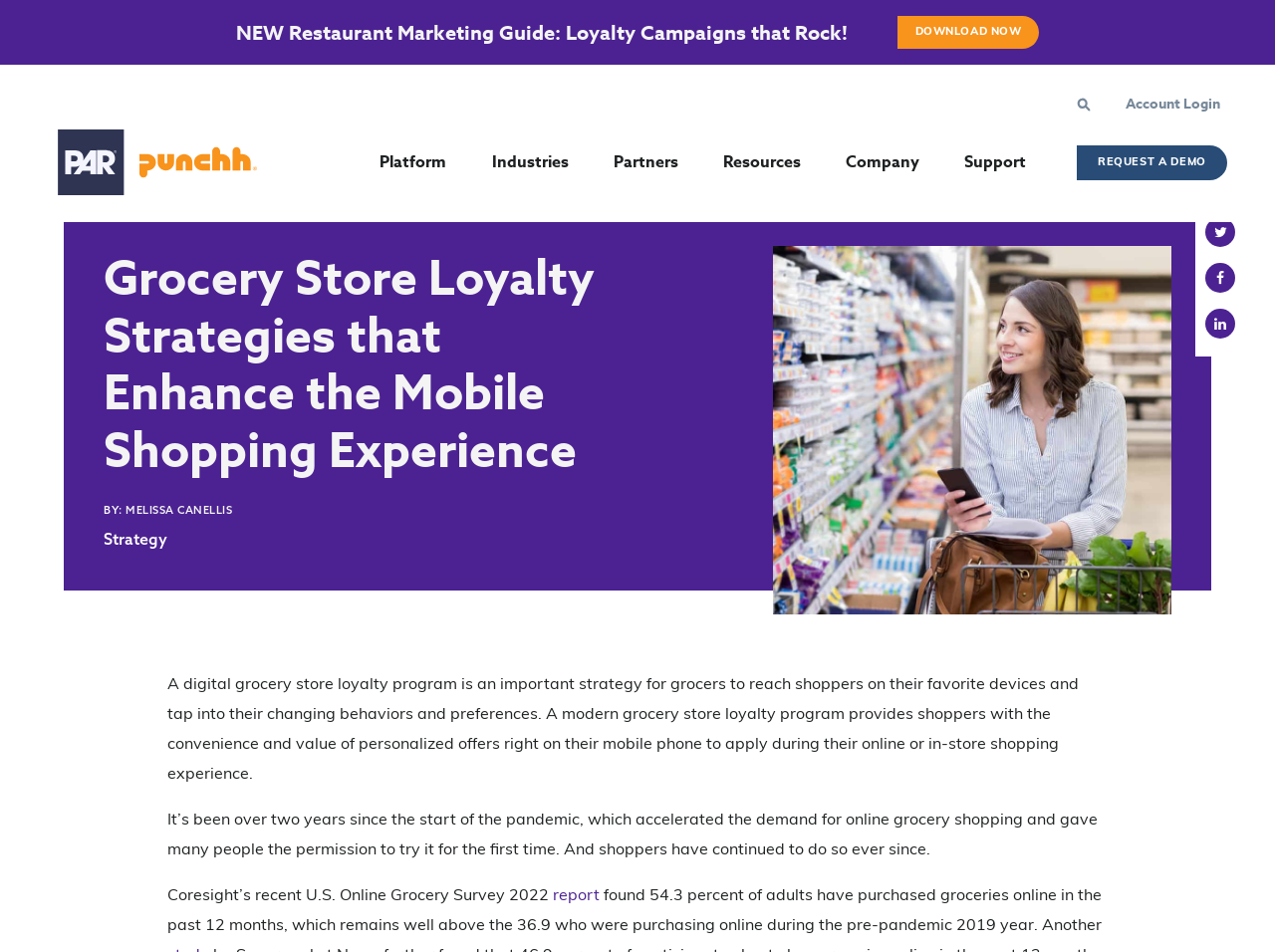What is the purpose of a digital grocery store loyalty program?
Please give a detailed and elaborate answer to the question based on the image.

The purpose of a digital grocery store loyalty program can be determined by reading the text 'A modern grocery store loyalty program provides shoppers with the convenience and value of personalized offers right on their mobile phone to apply during their online or in-store shopping experience.' which indicates that the program is meant to provide personalized offers to shoppers.